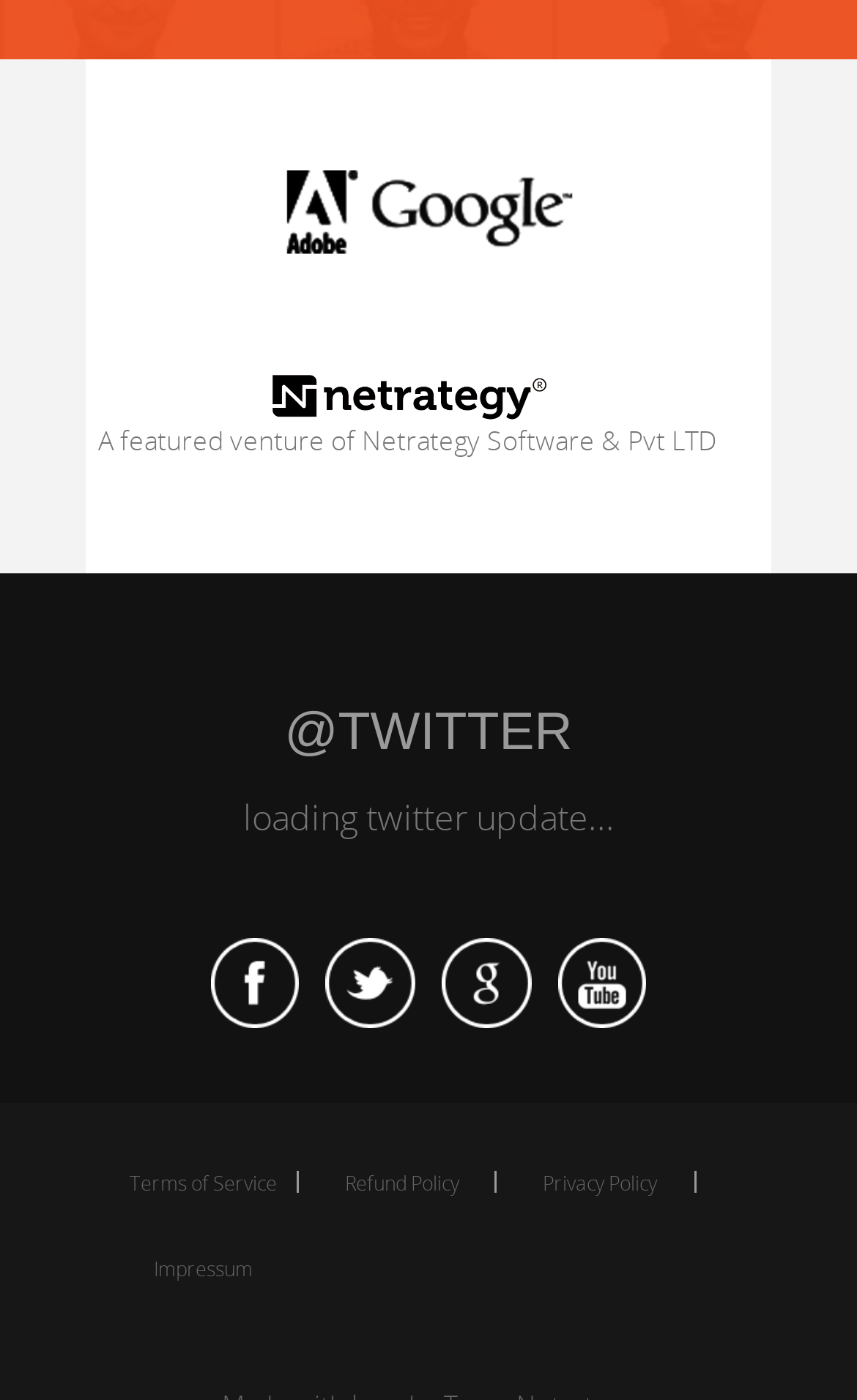How many social media links are there?
Using the visual information, respond with a single word or phrase.

1